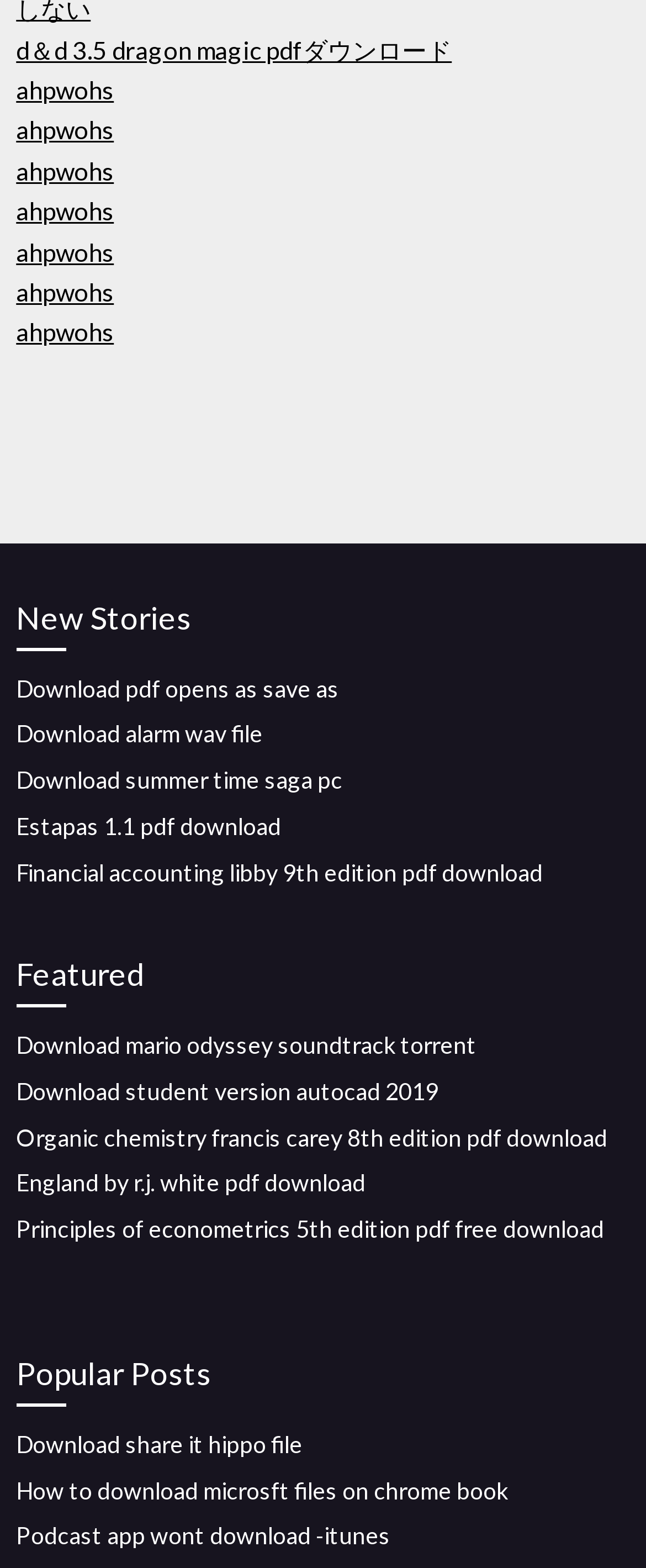What is the first link on the webpage?
Please look at the screenshot and answer in one word or a short phrase.

d＆d 3.5 dragon magic pdfダウンロード